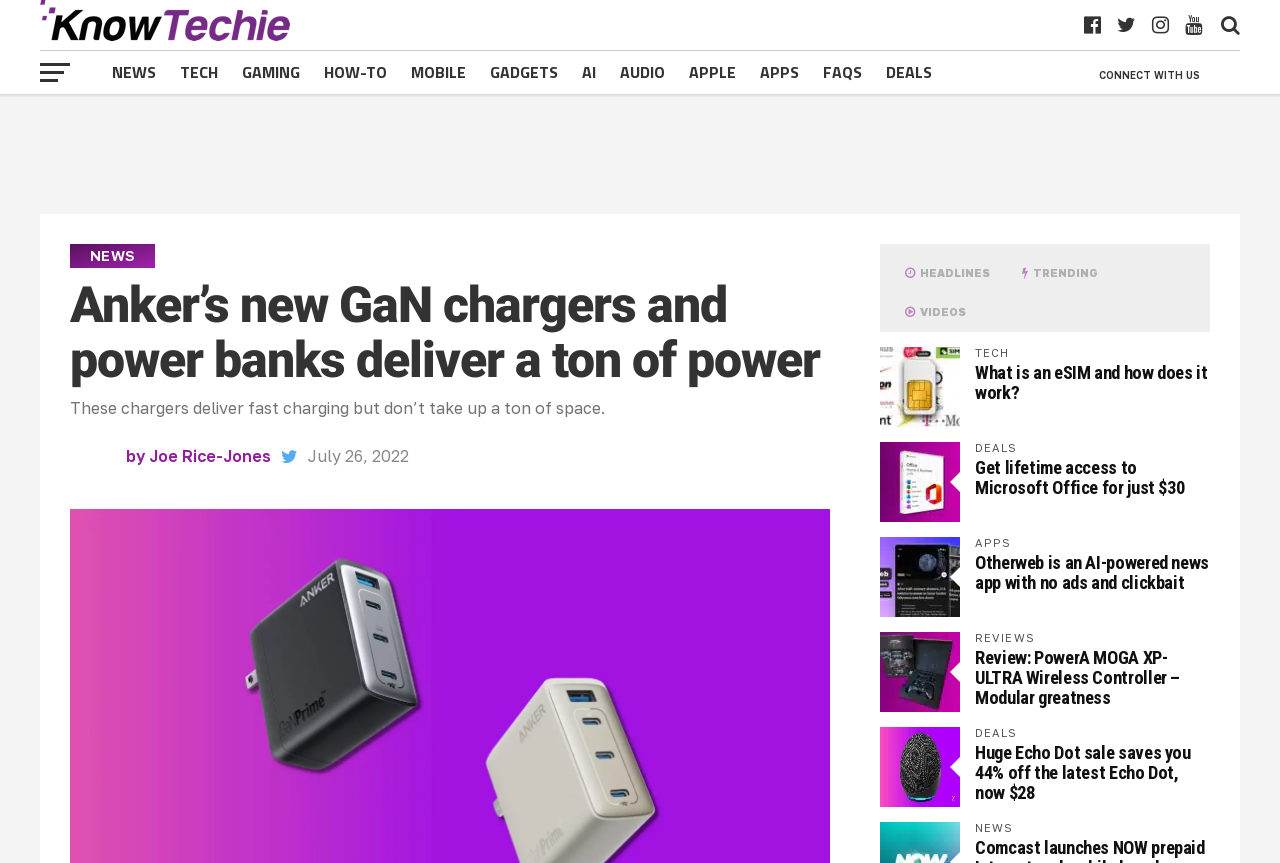Bounding box coordinates must be specified in the format (top-left x, top-left y, bottom-right x, bottom-right y). All values should be floating point numbers between 0 and 1. What are the bounding box coordinates of the UI element described as: News

[0.078, 0.058, 0.131, 0.109]